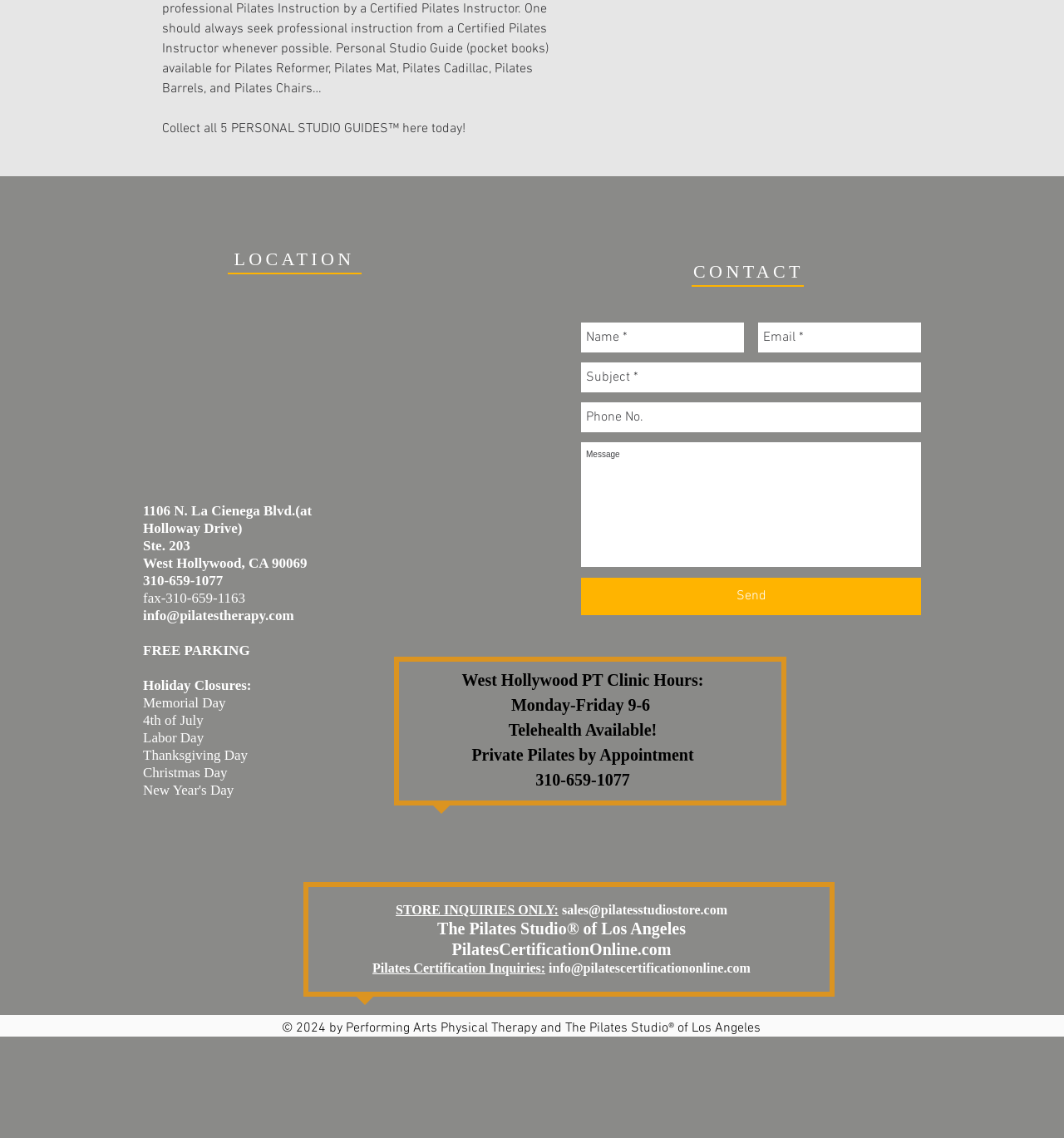Identify the bounding box coordinates for the UI element described as follows: "parent_node: LOCATION". Ensure the coordinates are four float numbers between 0 and 1, formatted as [left, top, right, bottom].

[0.136, 0.272, 0.459, 0.426]